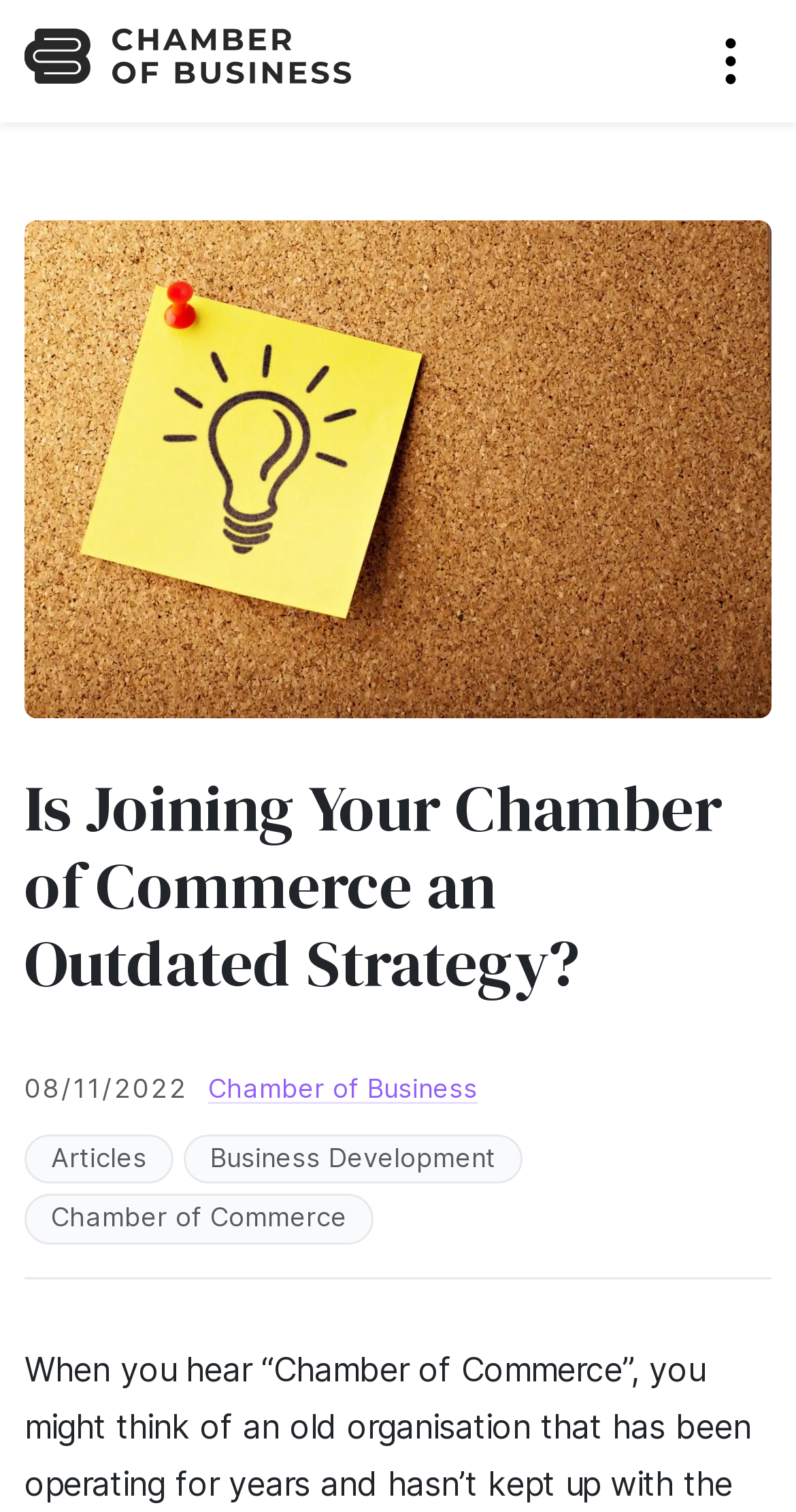What is the date of the article? Using the information from the screenshot, answer with a single word or phrase.

08/11/2022